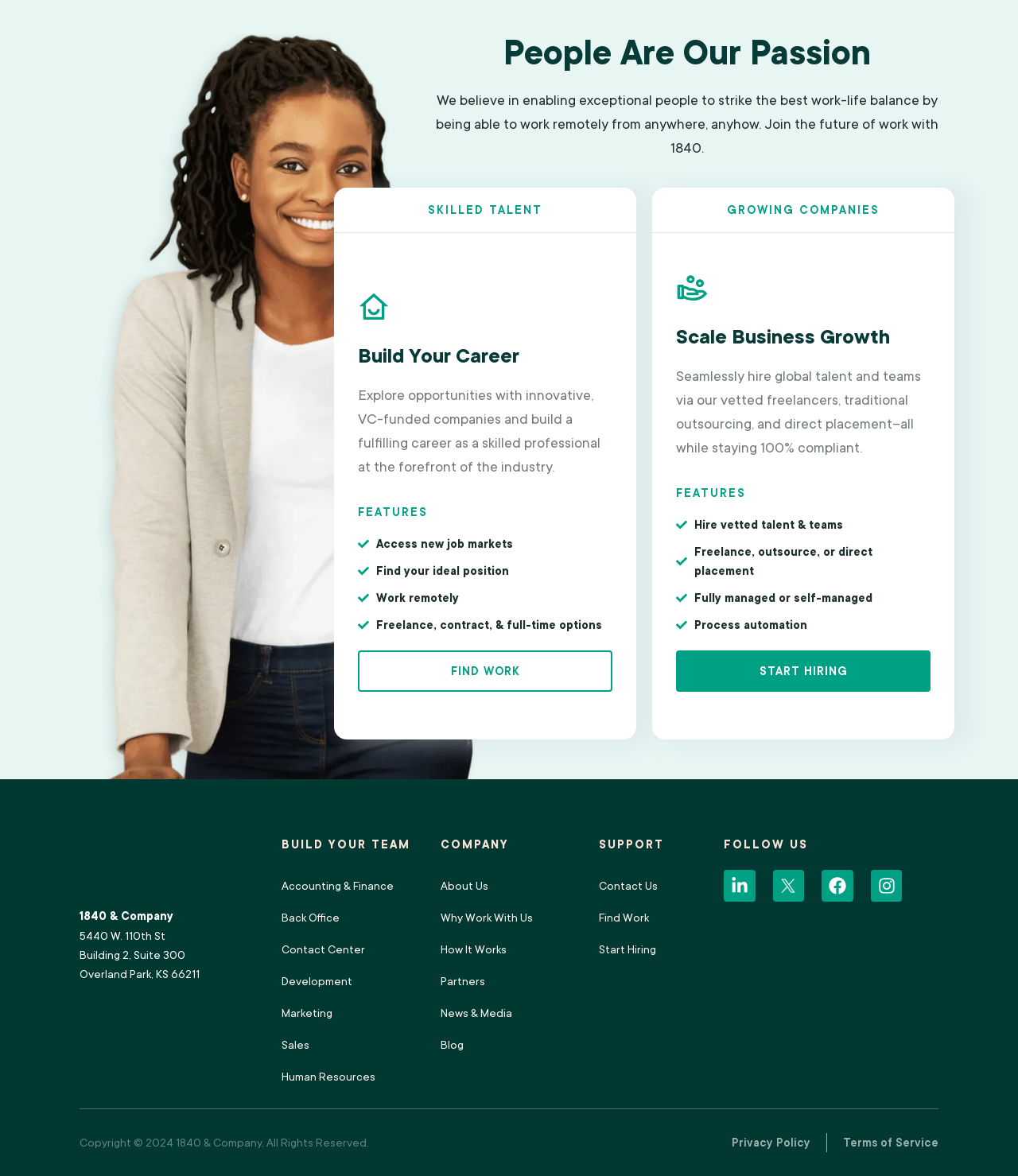Show the bounding box coordinates for the element that needs to be clicked to execute the following instruction: "Click Contact Us". Provide the coordinates in the form of four float numbers between 0 and 1, i.e., [left, top, right, bottom].

[0.589, 0.74, 0.69, 0.767]